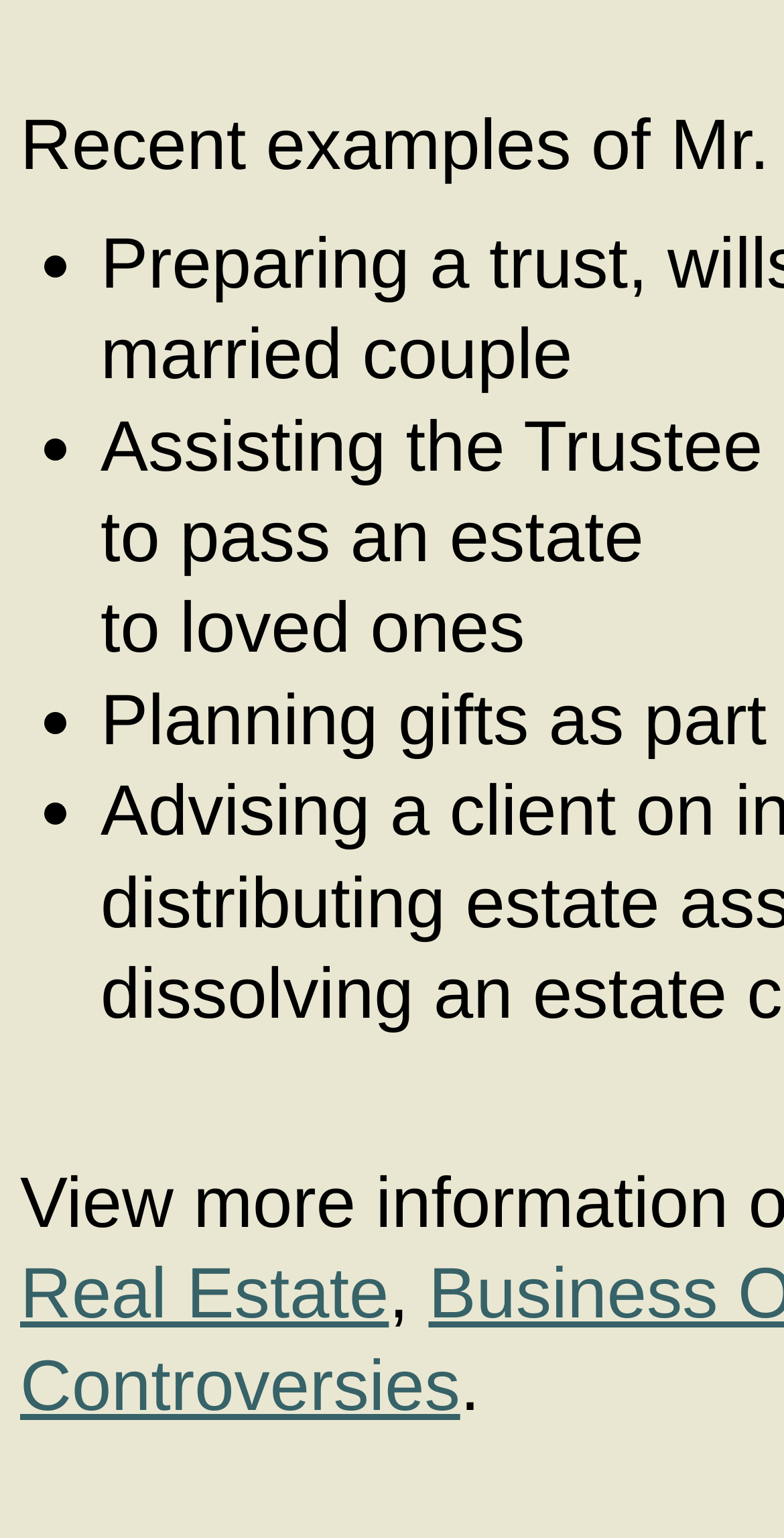Provide a brief response to the question using a single word or phrase: 
Is there a link on the webpage?

Yes